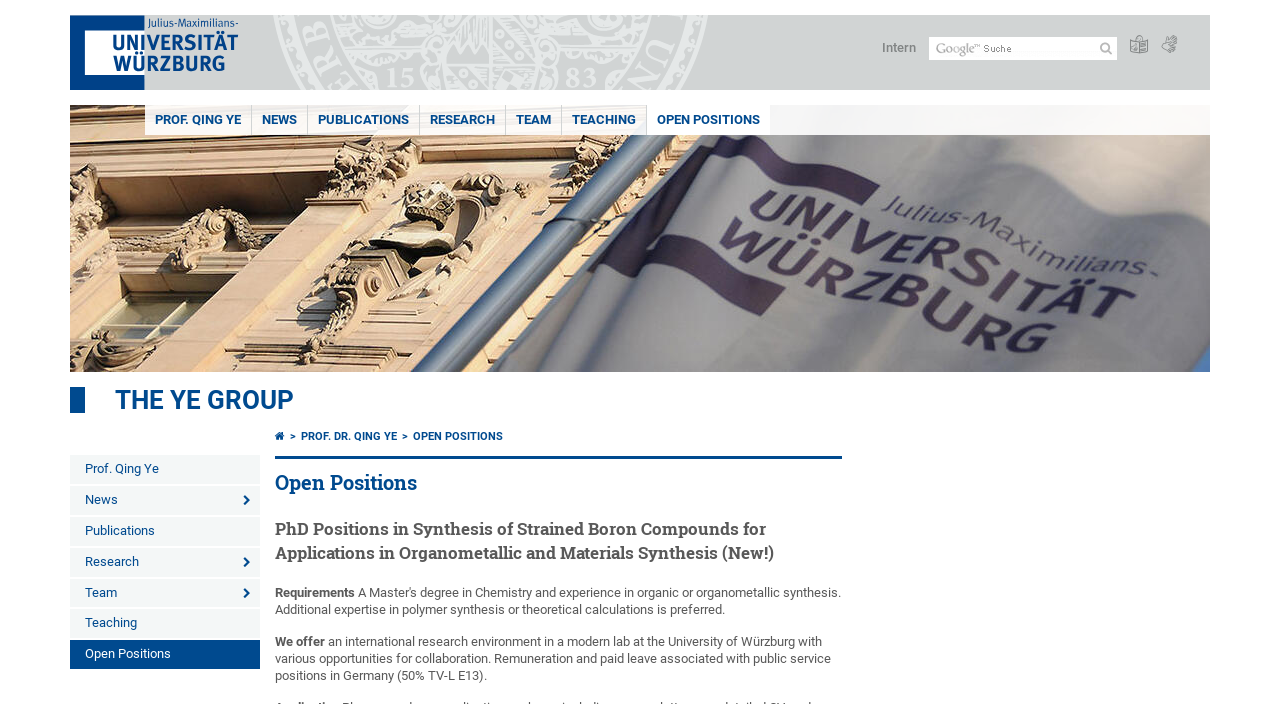What is the name of the professor?
Provide a concise answer using a single word or phrase based on the image.

Prof. Qing Ye